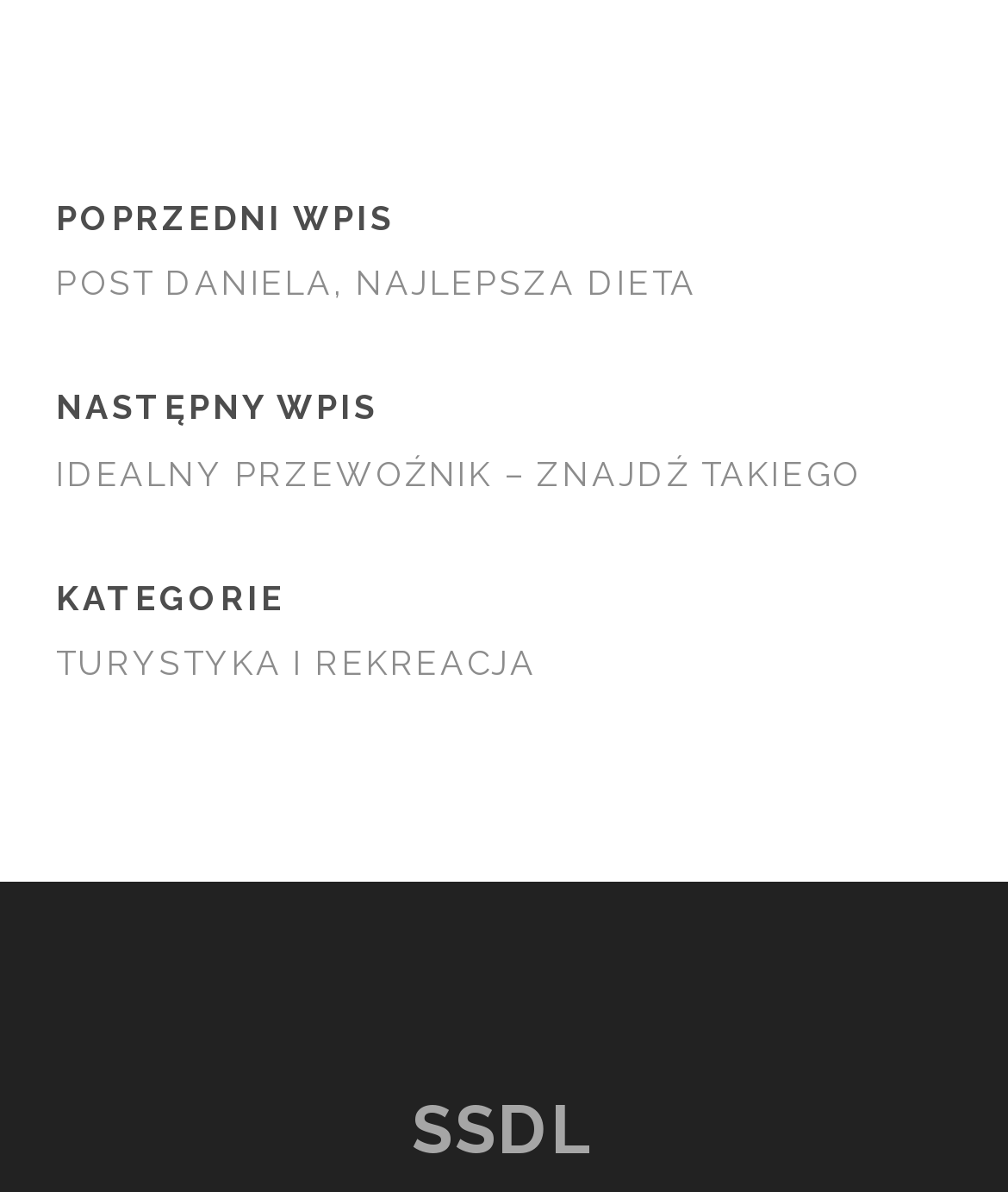Refer to the image and provide a thorough answer to this question:
Is the webpage about a specific person?

I determined that the webpage is about a specific person, Daniela, based on the link 'POST DANIELA, NAJLEPSZA DIETA' which suggests that the post is written by or about Daniela.